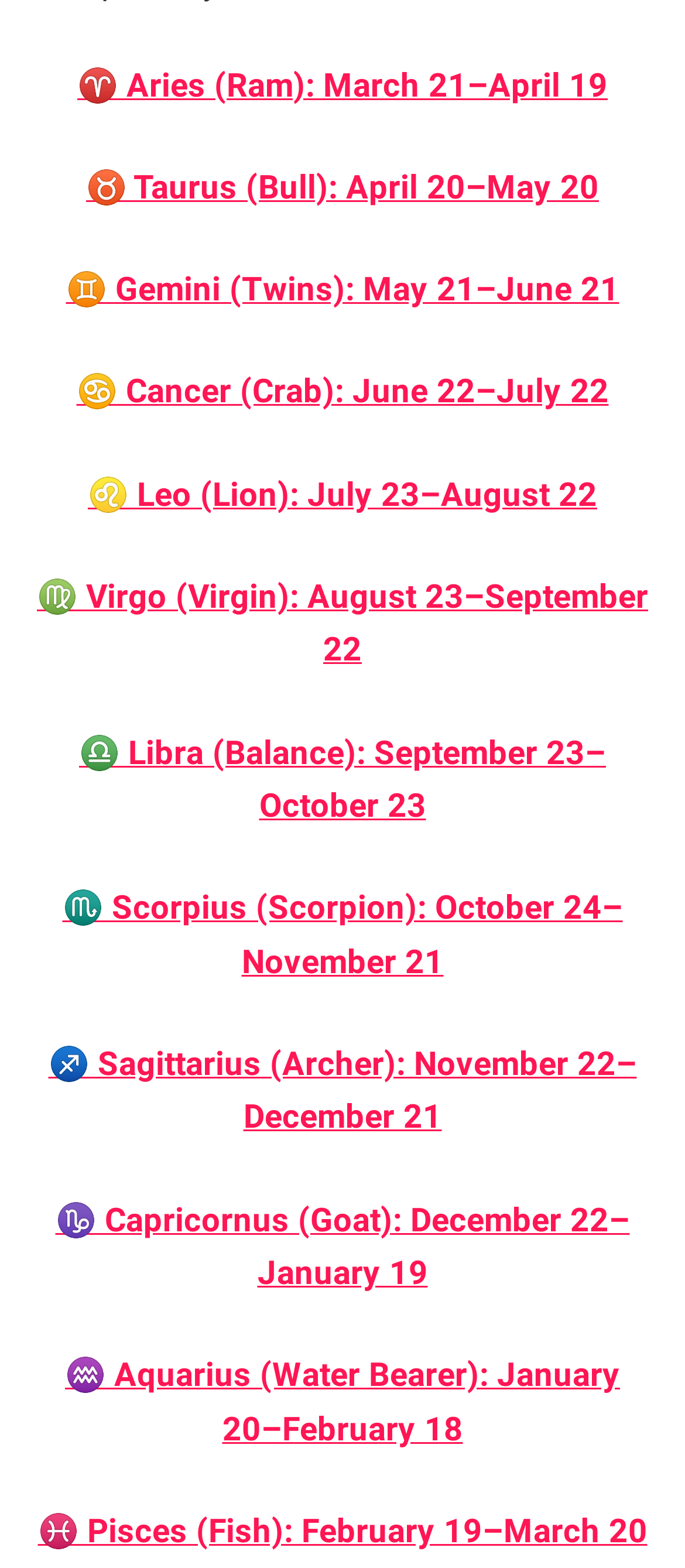What is the zodiac sign for people born between March 21 and April 19?
Answer the question with a single word or phrase by looking at the picture.

Aries